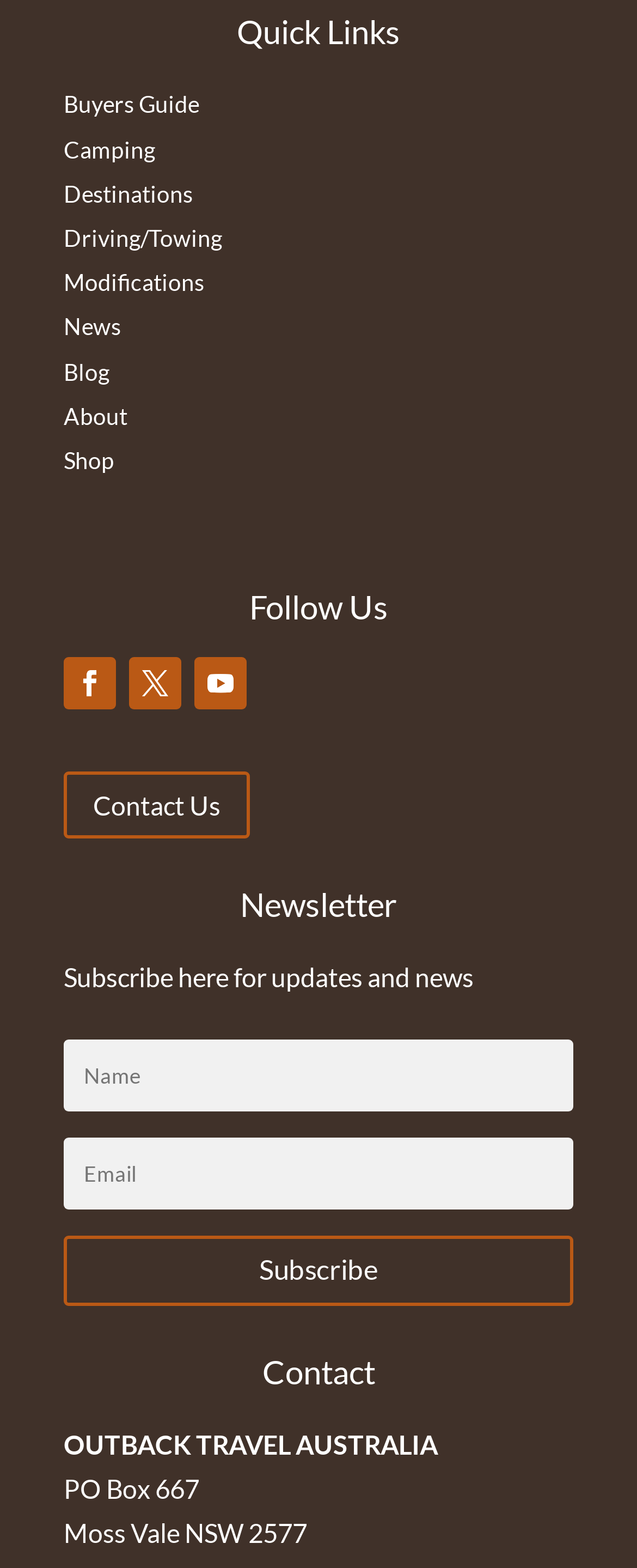Calculate the bounding box coordinates of the UI element given the description: "About".

[0.1, 0.256, 0.2, 0.274]